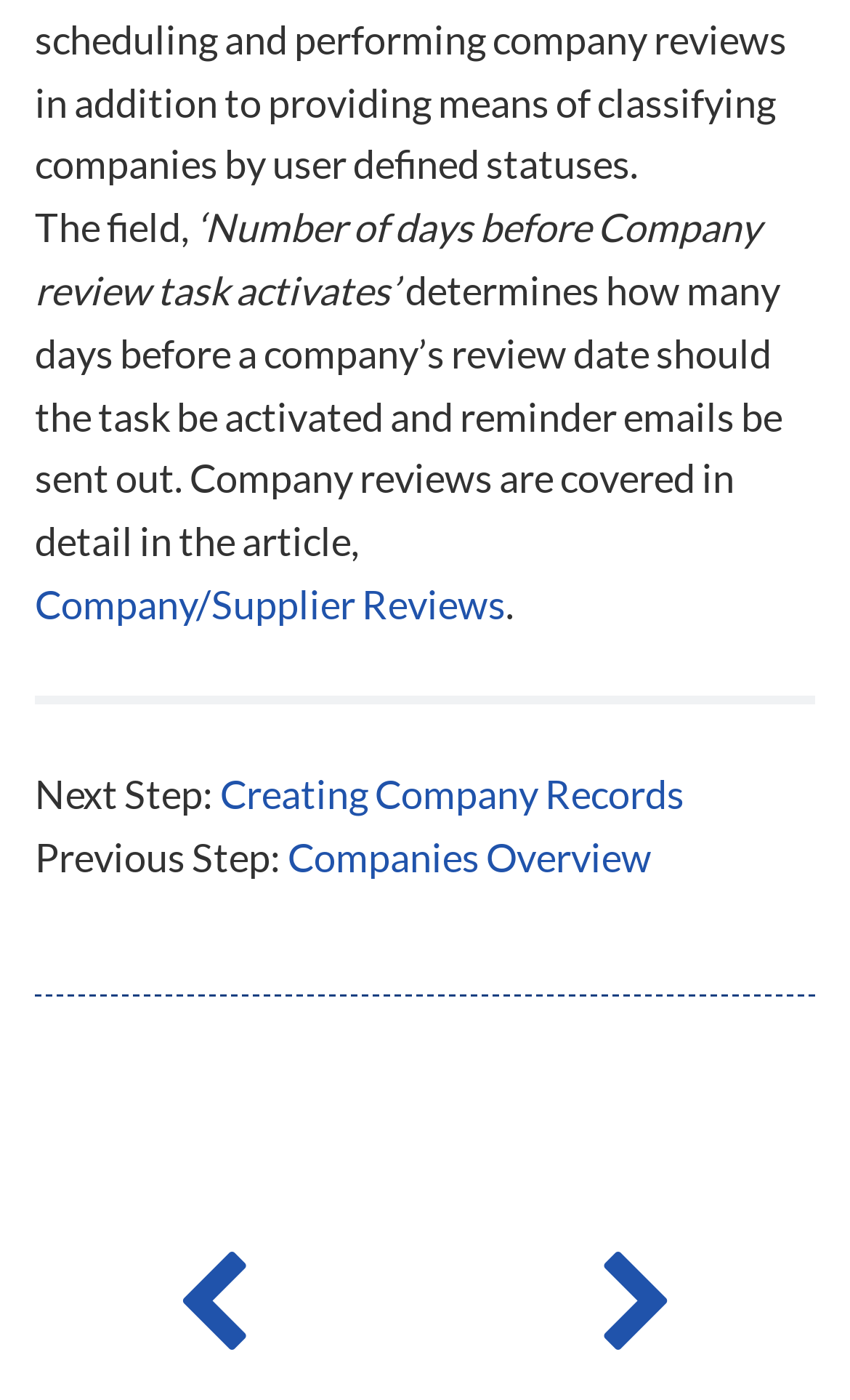Locate the bounding box coordinates of the UI element described by: "Creating Company Records". The bounding box coordinates should consist of four float numbers between 0 and 1, i.e., [left, top, right, bottom].

[0.259, 0.553, 0.805, 0.586]